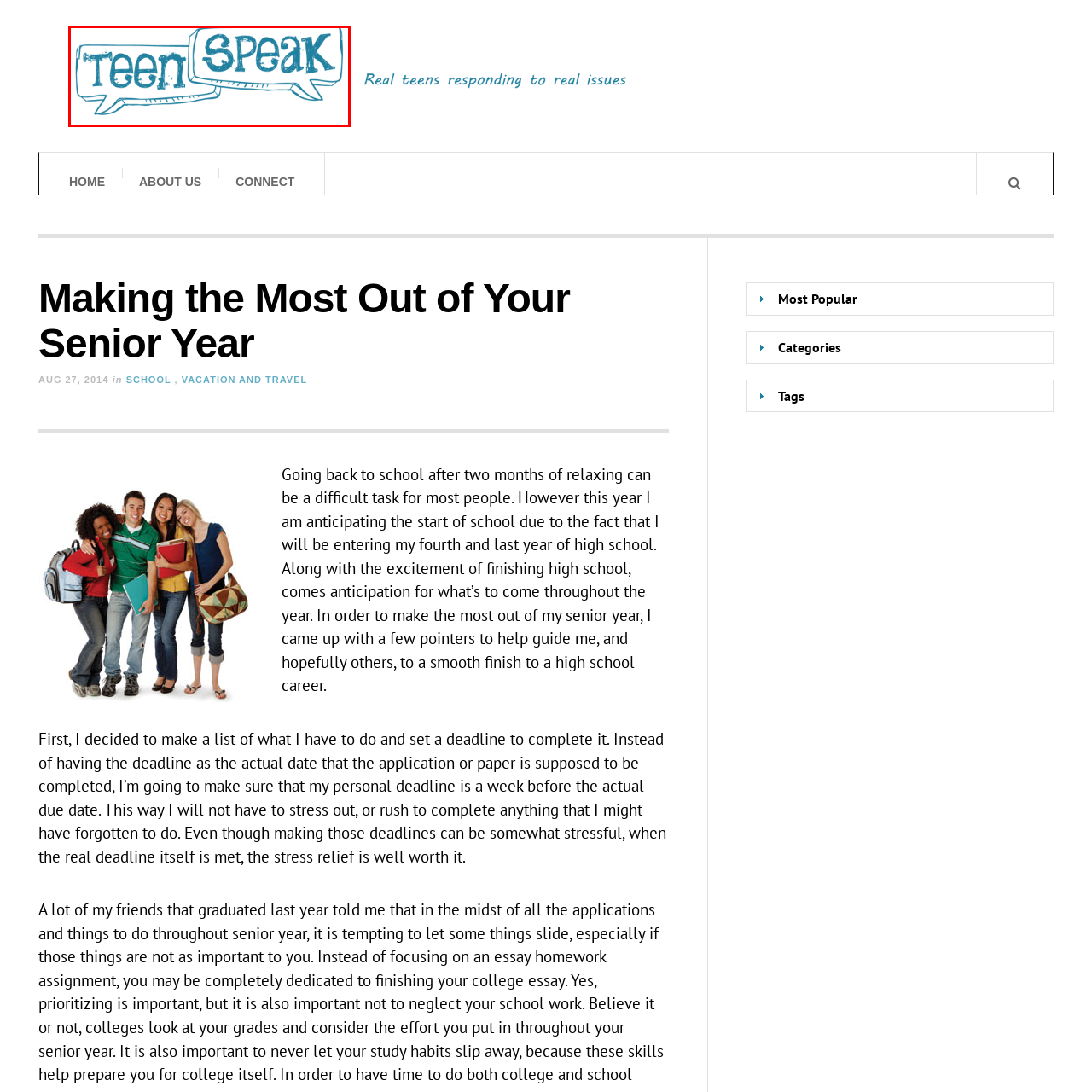Generate a comprehensive caption for the image that is marked by the red border.

The image features a playful and dynamic logo for "TeenSpeak," a platform dedicated to engaging teenagers in discussions about real-life issues. The logo is presented in a vibrant blue color, with the words "Teen" and "SPEAK" artistically styled to convey a sense of youth and expression. The design includes speech bubbles, symbolizing conversation and communication among peers, which aligns with the initiative's goal of providing a space for teens to share their thoughts and experiences. This logo encapsulates the essence of connecting with young audiences, making it visually appealing and relevant to the themes of dialogue and community.